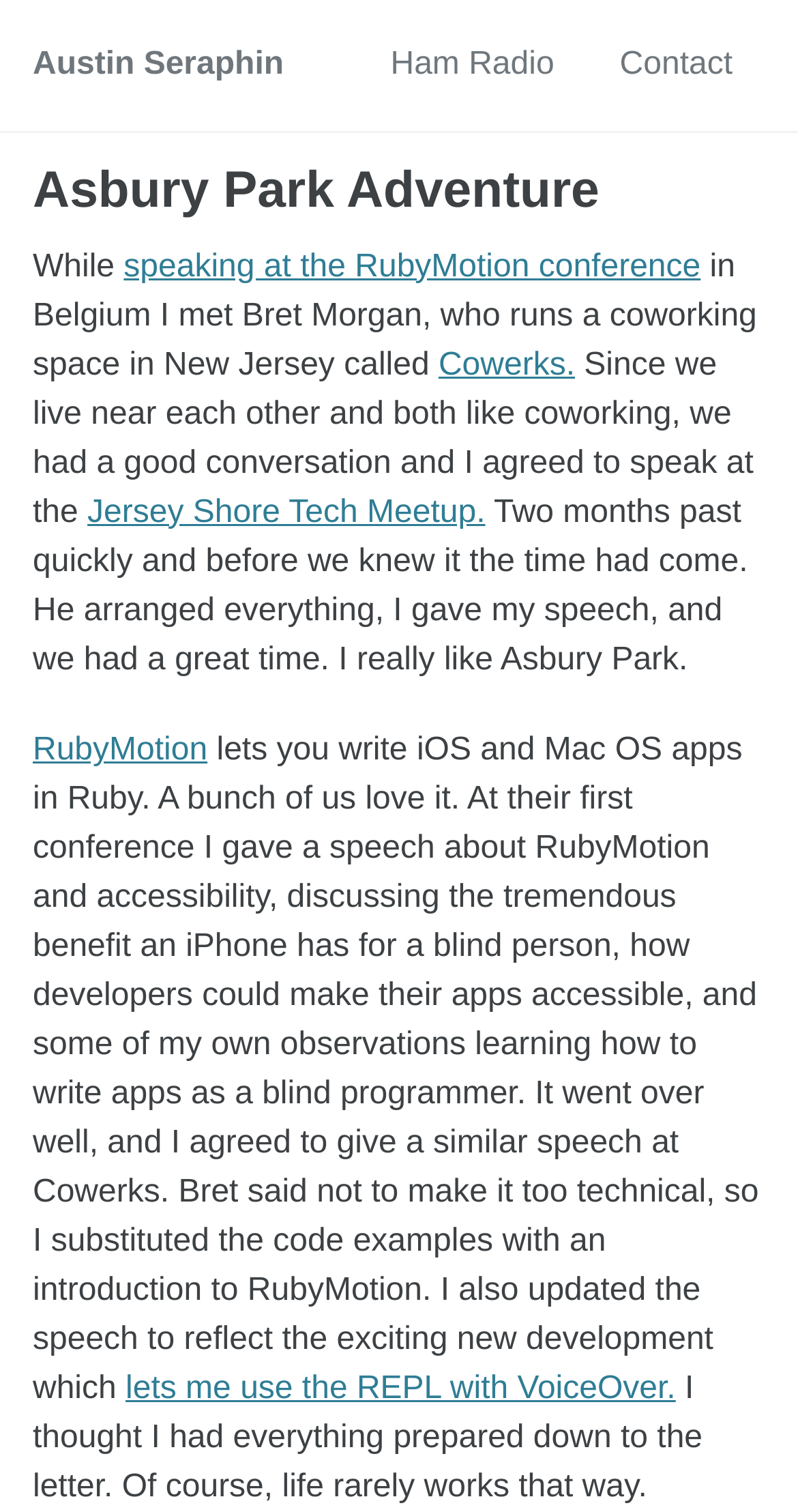What is the author's name?
Give a comprehensive and detailed explanation for the question.

The author's name is mentioned in the link 'Austin Seraphin' at the top of the page, which suggests that the webpage is about the author's adventure or experience.